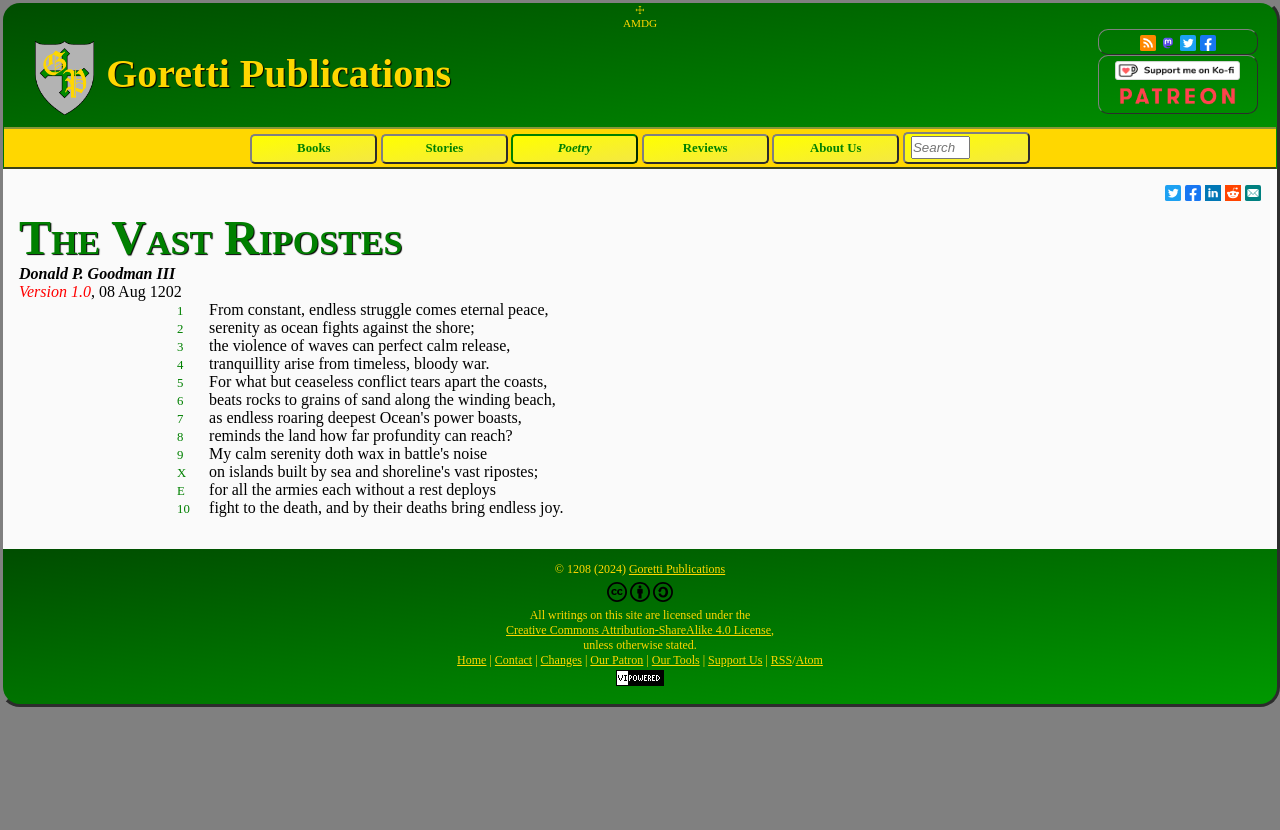Determine the bounding box of the UI component based on this description: "Support Us". The bounding box coordinates should be four float values between 0 and 1, i.e., [left, top, right, bottom].

[0.553, 0.786, 0.596, 0.803]